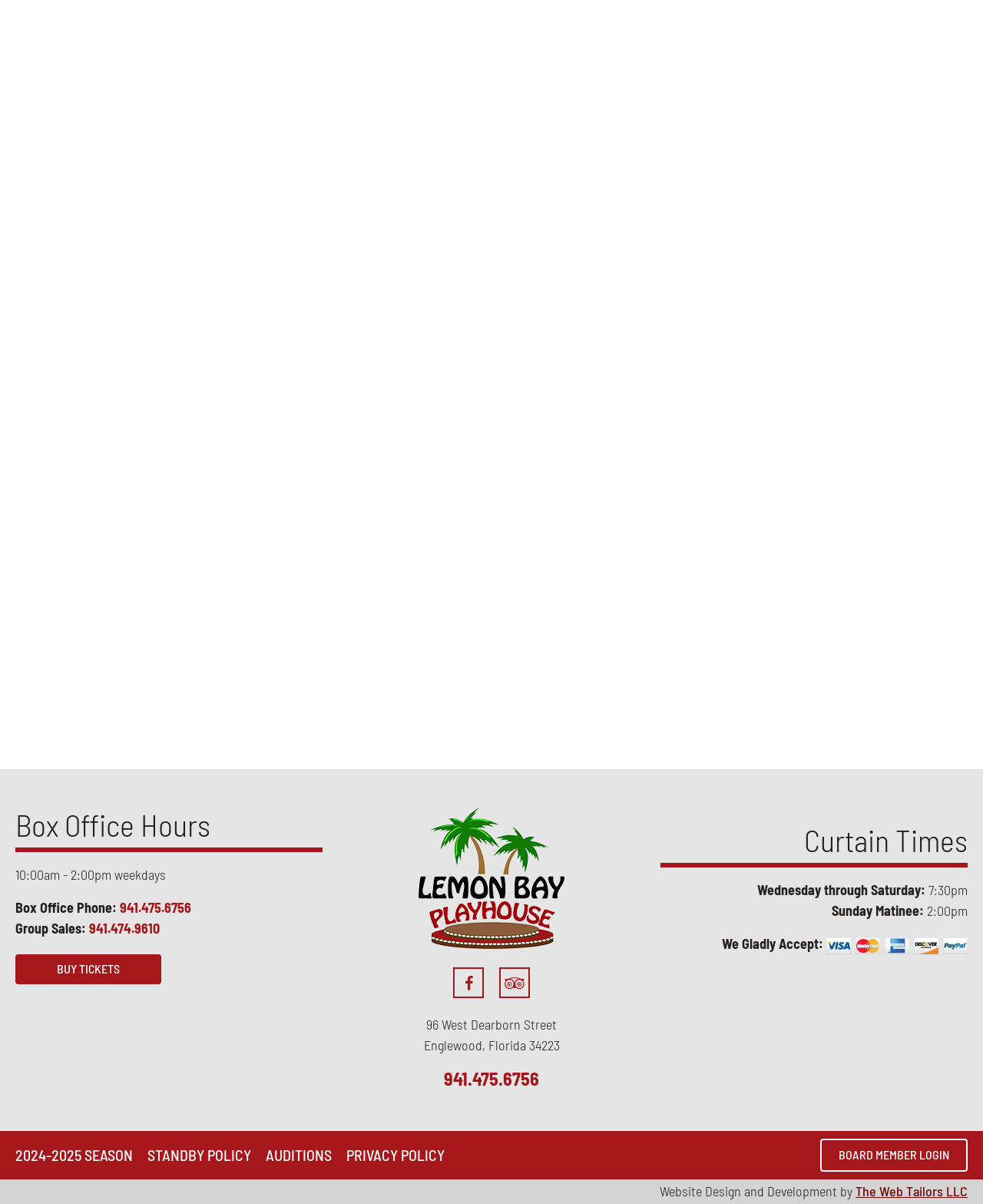Provide a one-word or one-phrase answer to the question:
What are the box office hours?

10:00am - 2:00pm weekdays